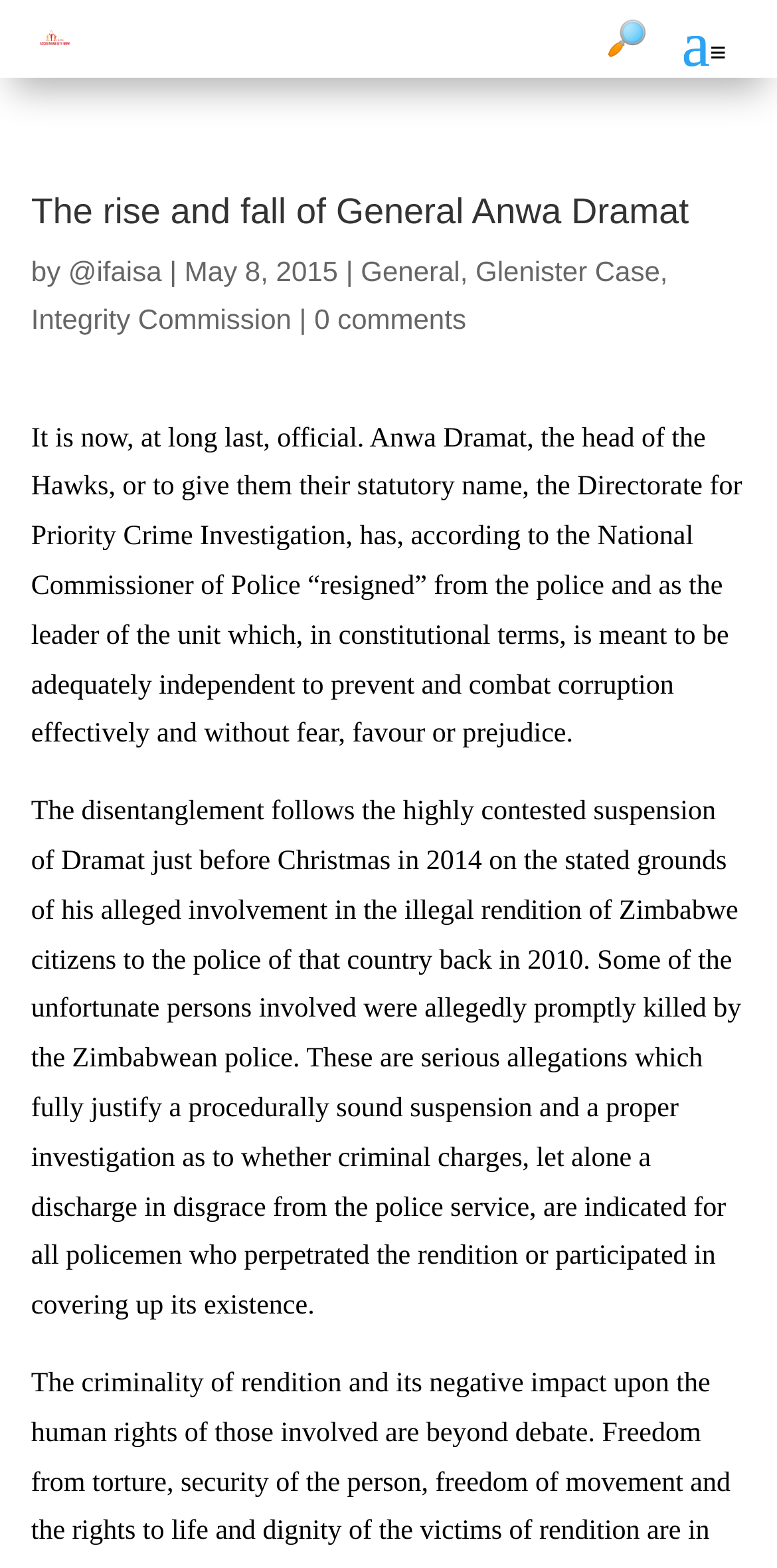What is the topic of the article?
Please respond to the question with a detailed and thorough explanation.

The question asks for the topic of the article, which is inferred from the context of the article, including the mention of the Directorate for Priority Crime Investigation and the discussion of corruption and accountability.